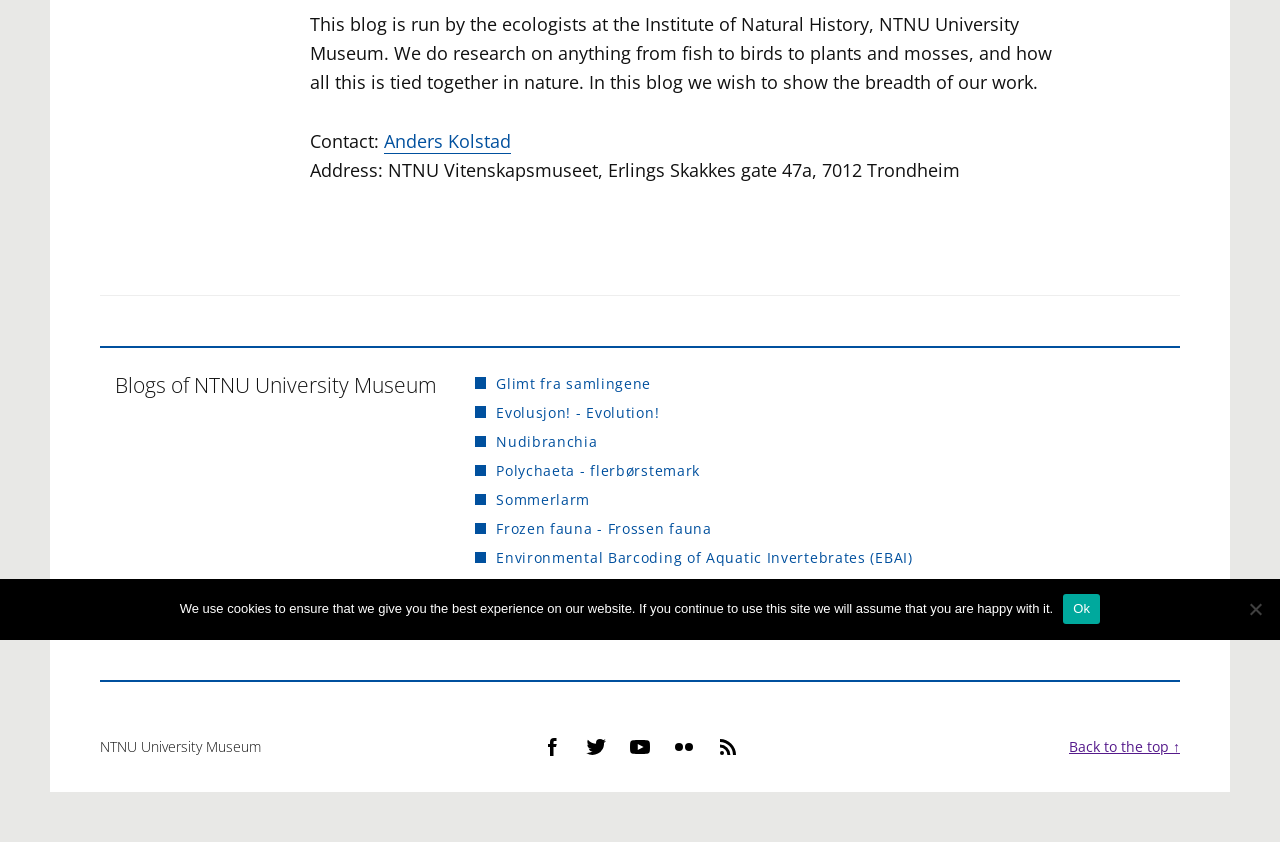For the following element description, predict the bounding box coordinates in the format (top-left x, top-left y, bottom-right x, bottom-right y). All values should be floating point numbers between 0 and 1. Description: Sommerlarm

[0.371, 0.582, 0.461, 0.606]